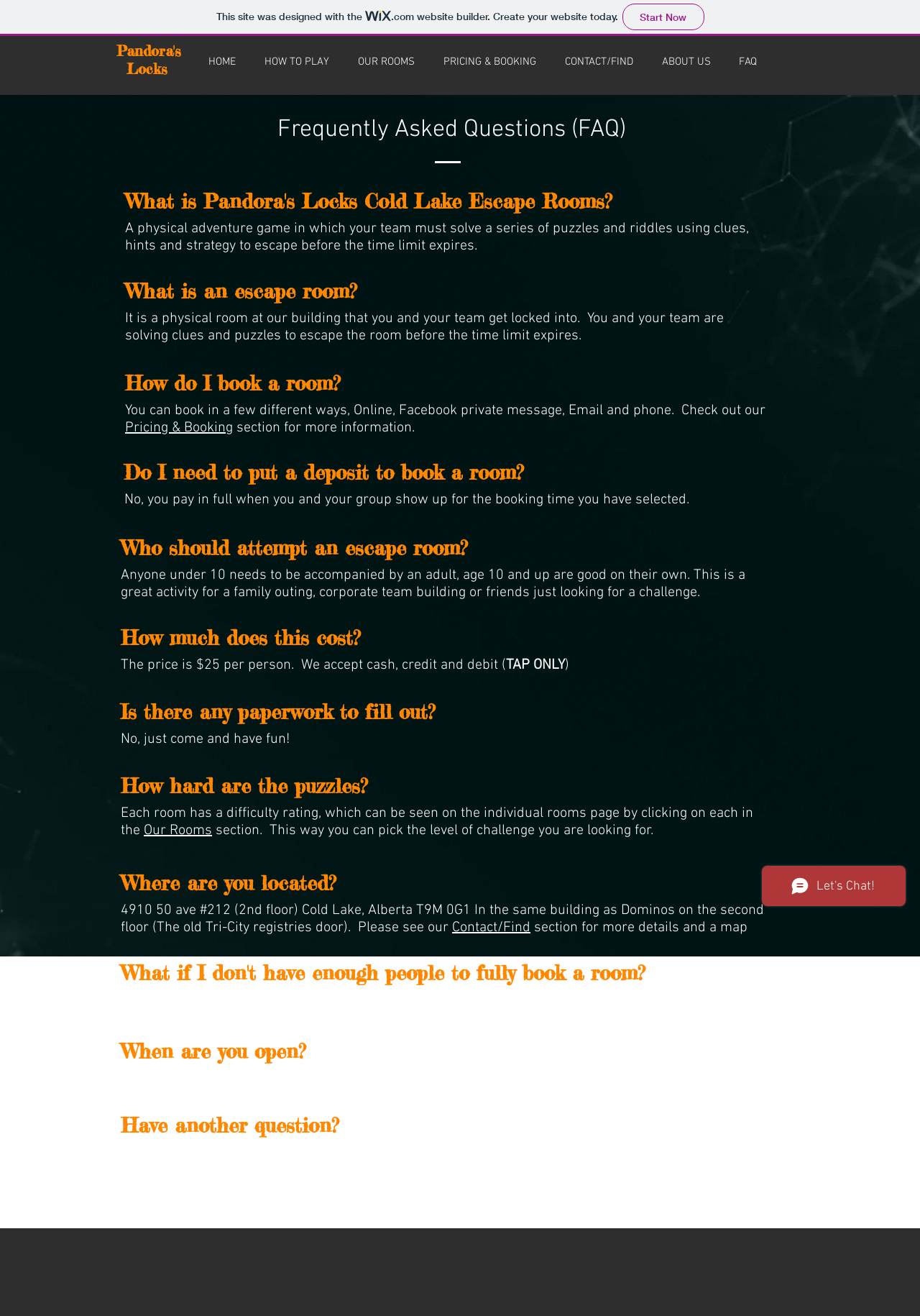Please determine the bounding box coordinates of the element to click on in order to accomplish the following task: "Click on the 'Our Rooms' link". Ensure the coordinates are four float numbers ranging from 0 to 1, i.e., [left, top, right, bottom].

[0.156, 0.625, 0.23, 0.638]